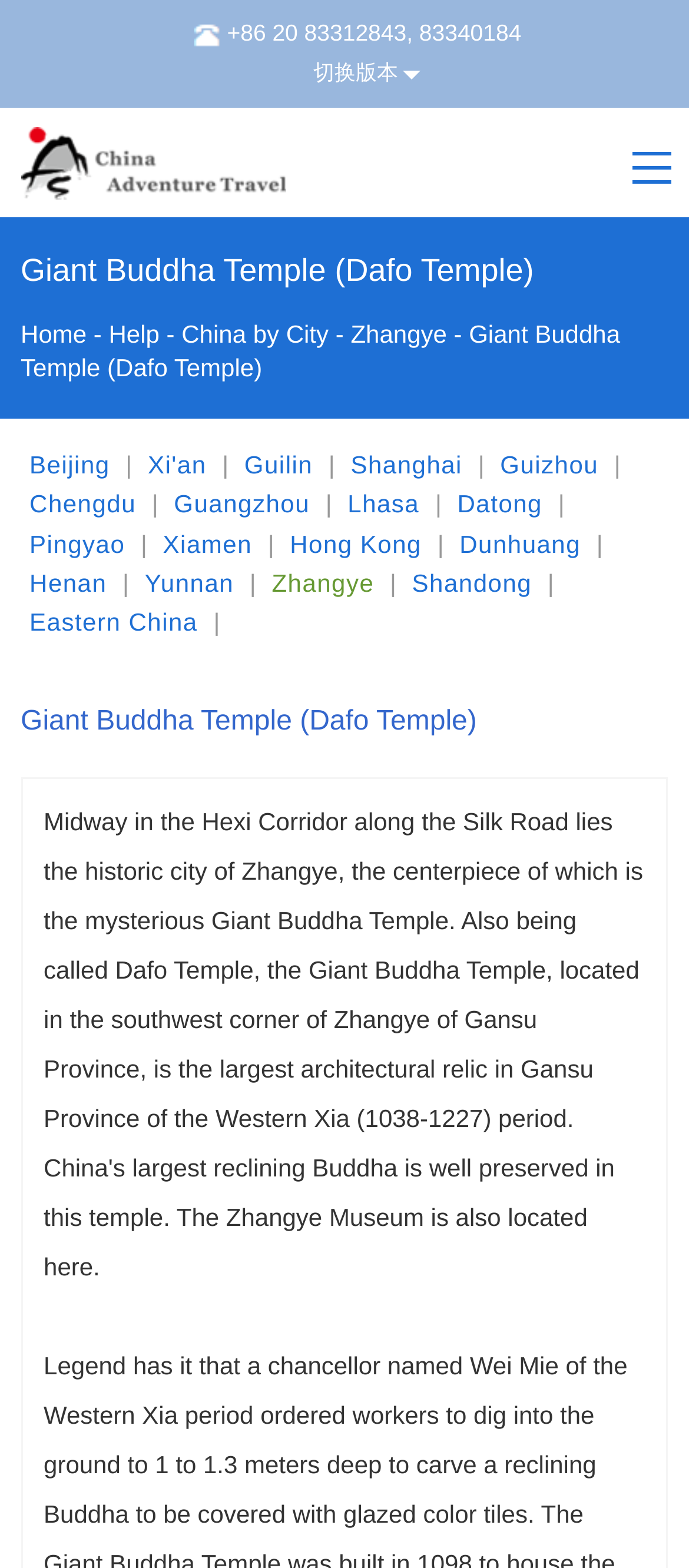Describe all the key features and sections of the webpage thoroughly.

The webpage appears to be a travel information page about the Giant Buddha Temple (Dafo Temple) in Zhangye, China. At the top of the page, there is a phone number "+86 20 83312843, 83340184" and a link to switch versions. Below that, there is a logo of ChinaAdvenTureLtd, which is an image with a link to the company's website.

The main content of the page is divided into two sections. The first section has a heading "Giant Buddha Temple (Dafo Temple)" and is located at the top left of the page. Below the heading, there are links to navigate to different parts of the website, including "Home", "Help", "China by City", and "Zhangye".

The second section is a list of cities in China, with links to each city's information page. The list is organized in a horizontal layout, with cities separated by vertical lines. The cities listed include Beijing, Xi'an, Guilin, Shanghai, Guizhou, Chengdu, Guangzhou, Lhasa, Datong, Pingyao, Xiamen, Hong Kong, Dunhuang, Henan, Yunnan, Zhangye, Shandong, and Eastern China.

At the bottom of the page, there is a repeated heading "Giant Buddha Temple (Dafo Temple)", which may be a footer or a separator. Overall, the webpage provides information about the Giant Buddha Temple and offers links to explore other cities in China.